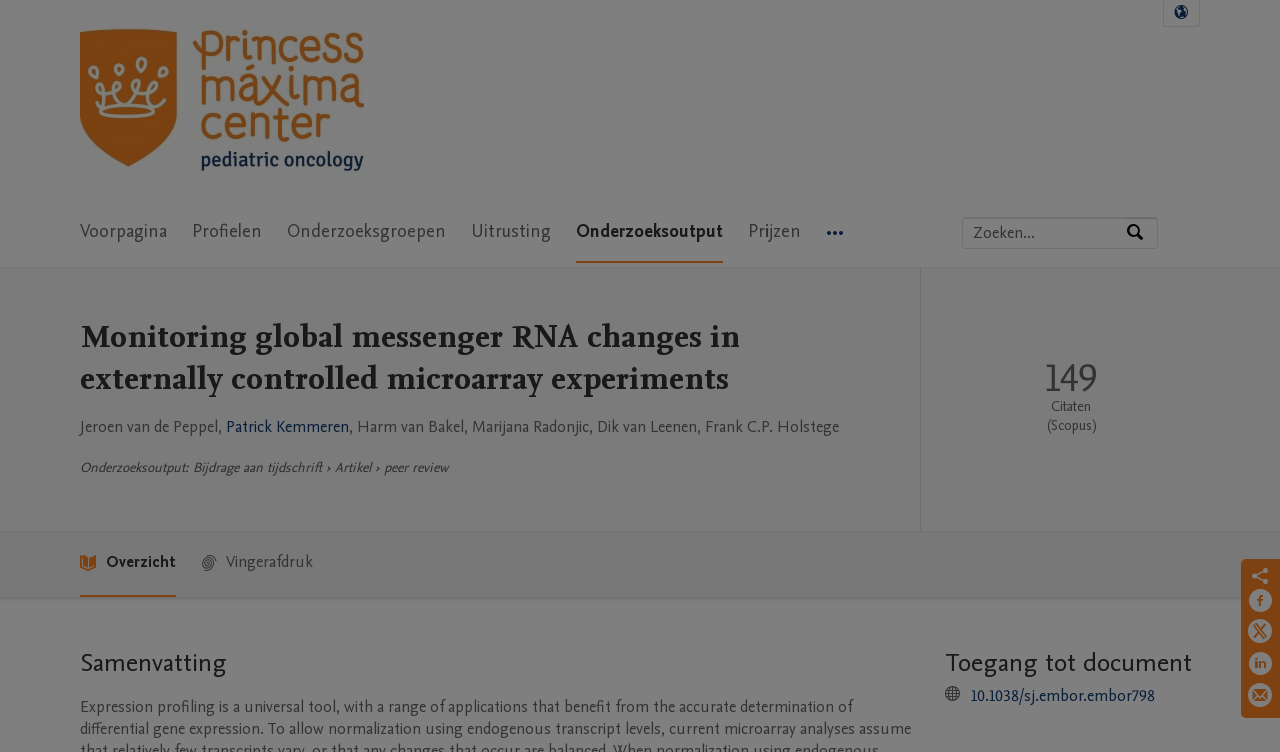Give a concise answer of one word or phrase to the question: 
What is the name of the research center?

Prinses Máxima Centrum